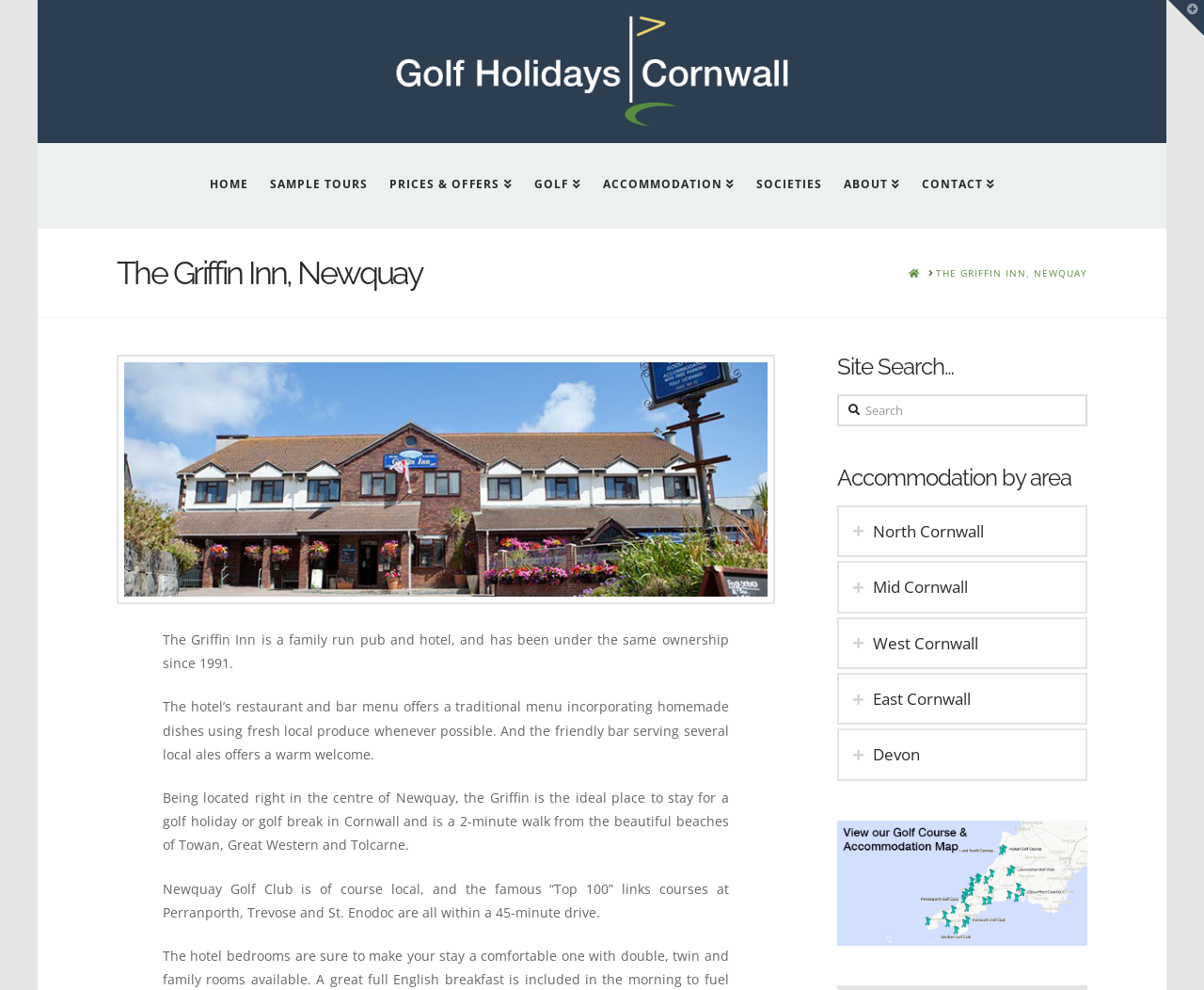Locate the bounding box coordinates of the element that needs to be clicked to carry out the instruction: "View the golf-course-and-accommodation-map". The coordinates should be given as four float numbers ranging from 0 to 1, i.e., [left, top, right, bottom].

[0.695, 0.829, 0.903, 0.955]